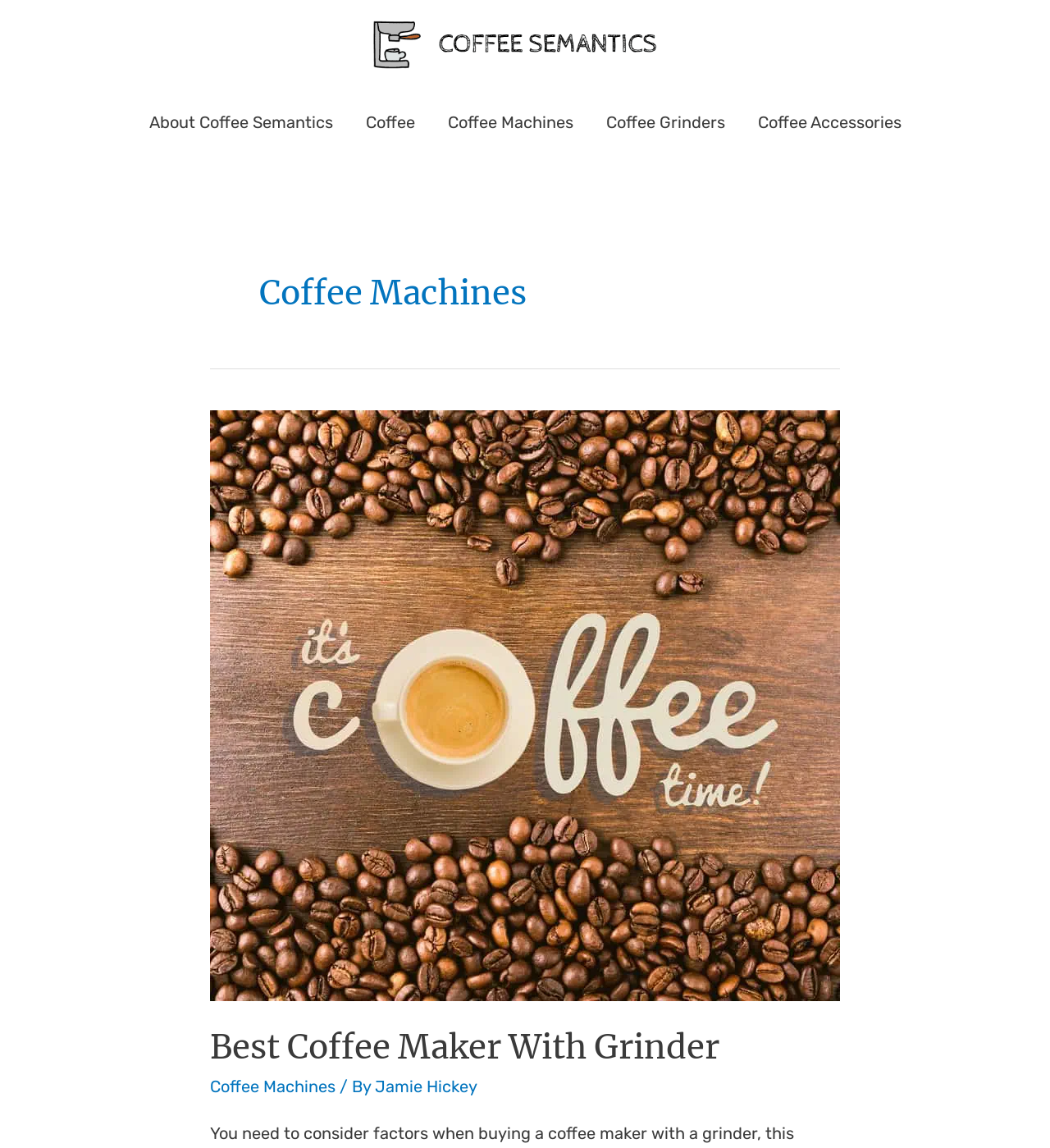Describe all significant elements and features of the webpage.

The webpage is about coffee machines and is part of the "Coffee Semantics" website. At the top, there is a logo image and a link with the text "Coffee Semantics". Below this, there is a navigation menu with five links: "About Coffee Semantics", "Coffee", "Coffee Machines", "Coffee Grinders", and "Coffee Accessories". 

The main content of the page is headed by a title "Coffee Machines" and features a prominent image of a wooden table with coffee beans and the word "coffee" in the middle. Below this image, there is a link with the same description as the image. 

Further down, there is a section titled "Best Coffee Maker With Grinder" with a link to a related page. Following this, there is a header with the text "Coffee Machines" and a byline "By Jamie Hickey".